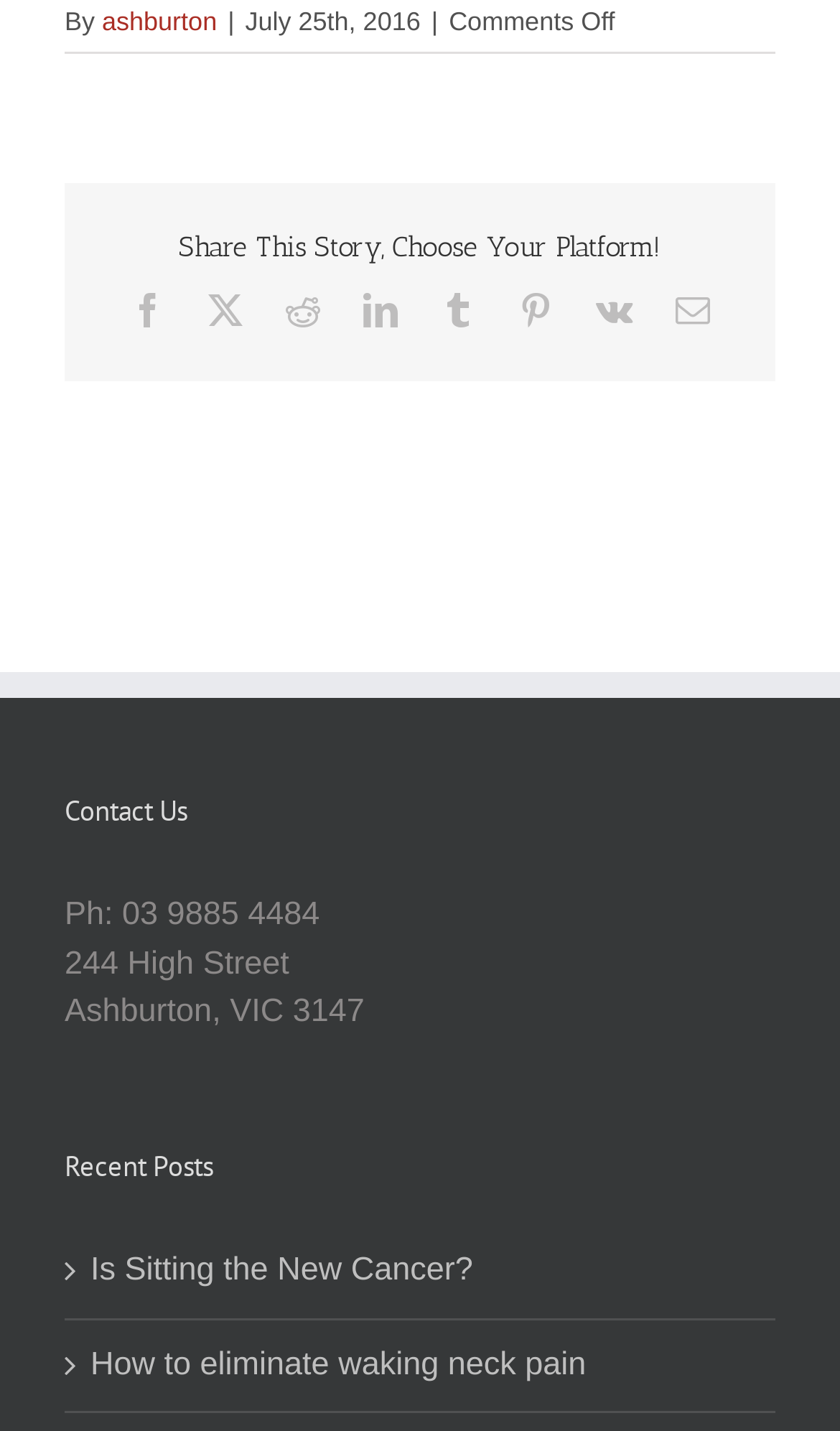Specify the bounding box coordinates of the area to click in order to execute this command: 'Click on Facebook'. The coordinates should consist of four float numbers ranging from 0 to 1, and should be formatted as [left, top, right, bottom].

[0.155, 0.204, 0.196, 0.228]